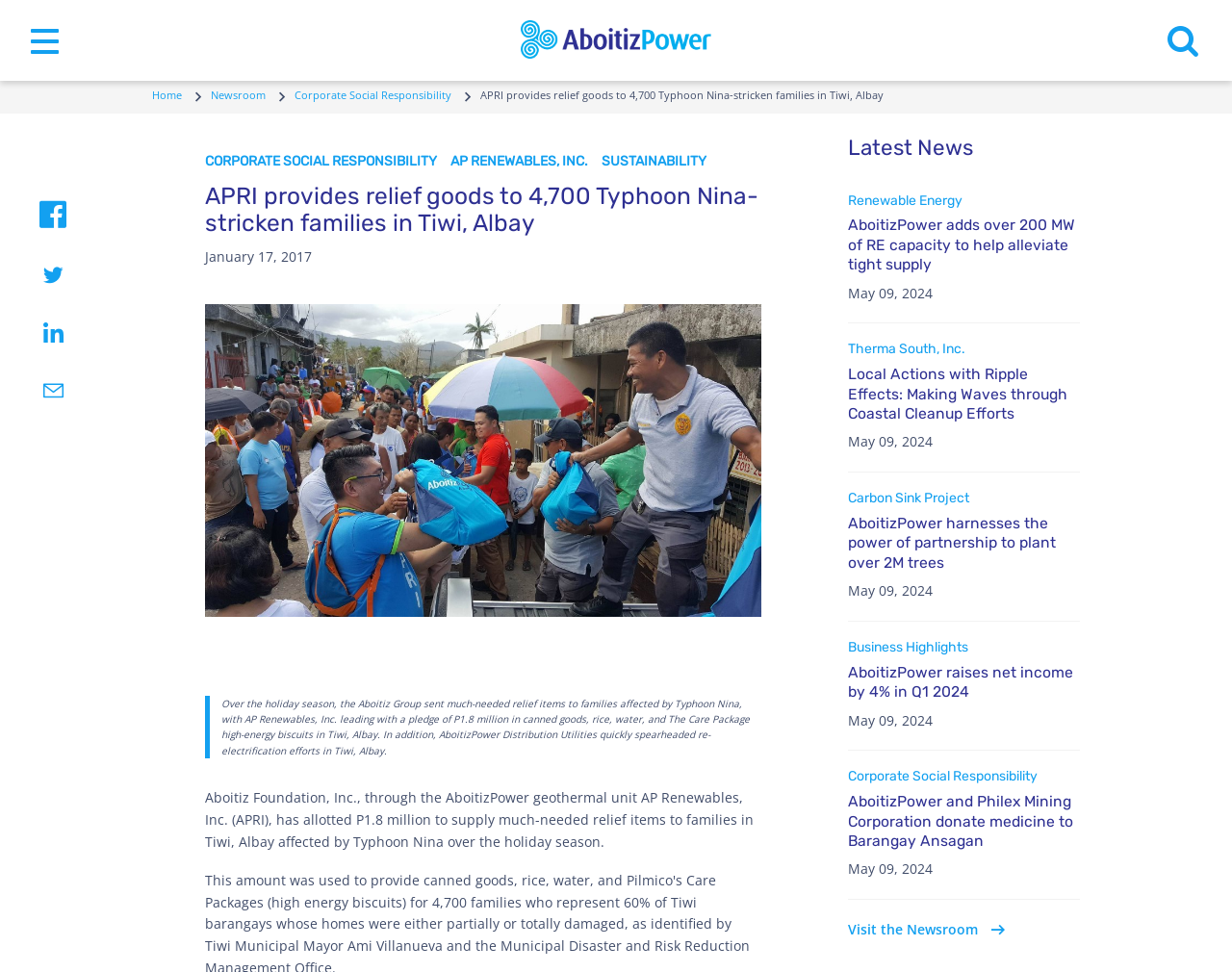Given the element description, predict the bounding box coordinates in the format (top-left x, top-left y, bottom-right x, bottom-right y). Make sure all values are between 0 and 1. Here is the element description: Carbon Sink Project

[0.688, 0.506, 0.786, 0.52]